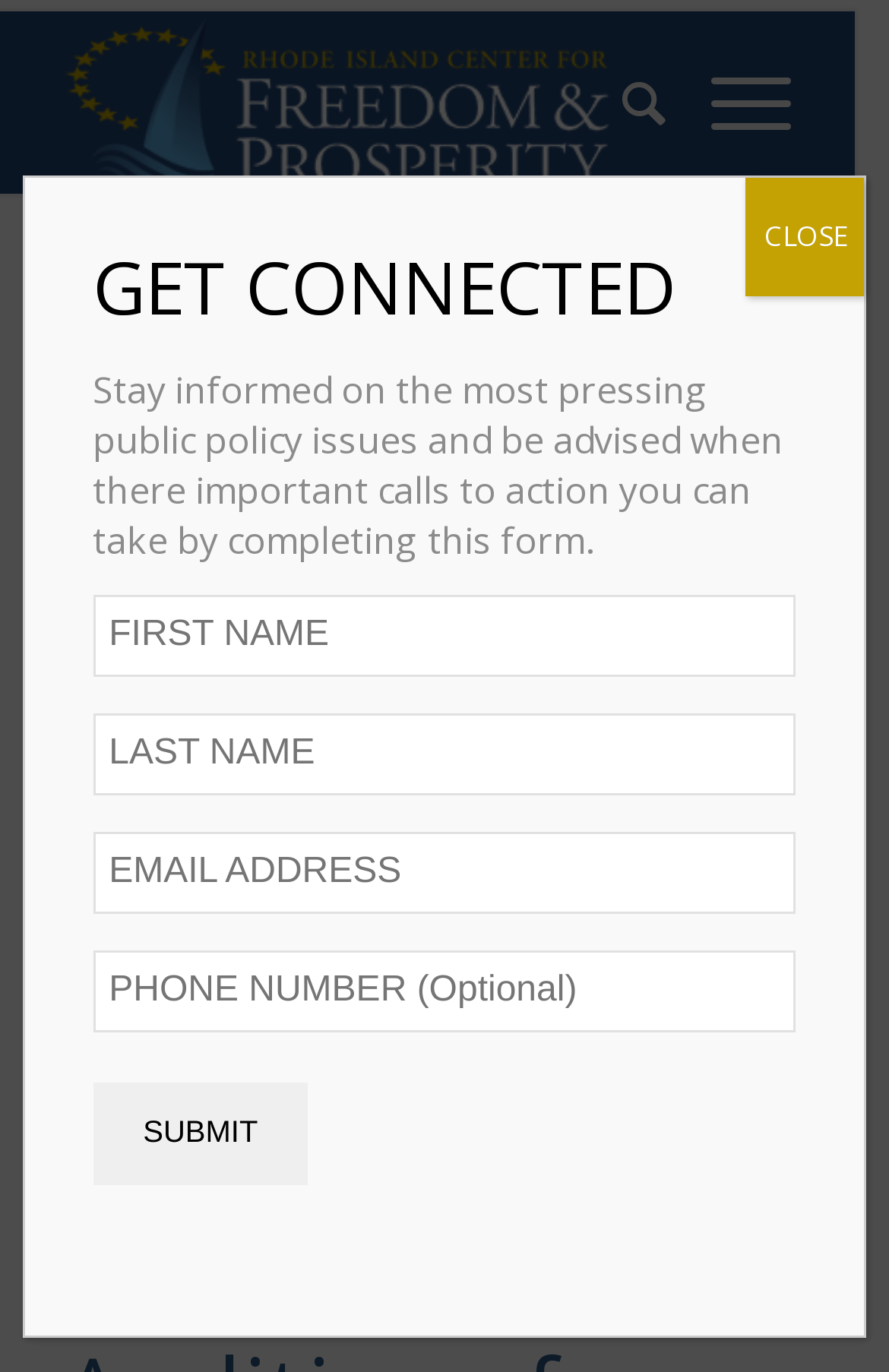What is the label of the button next to the text 'CLOSE'?
Answer the question with a single word or phrase derived from the image.

Close